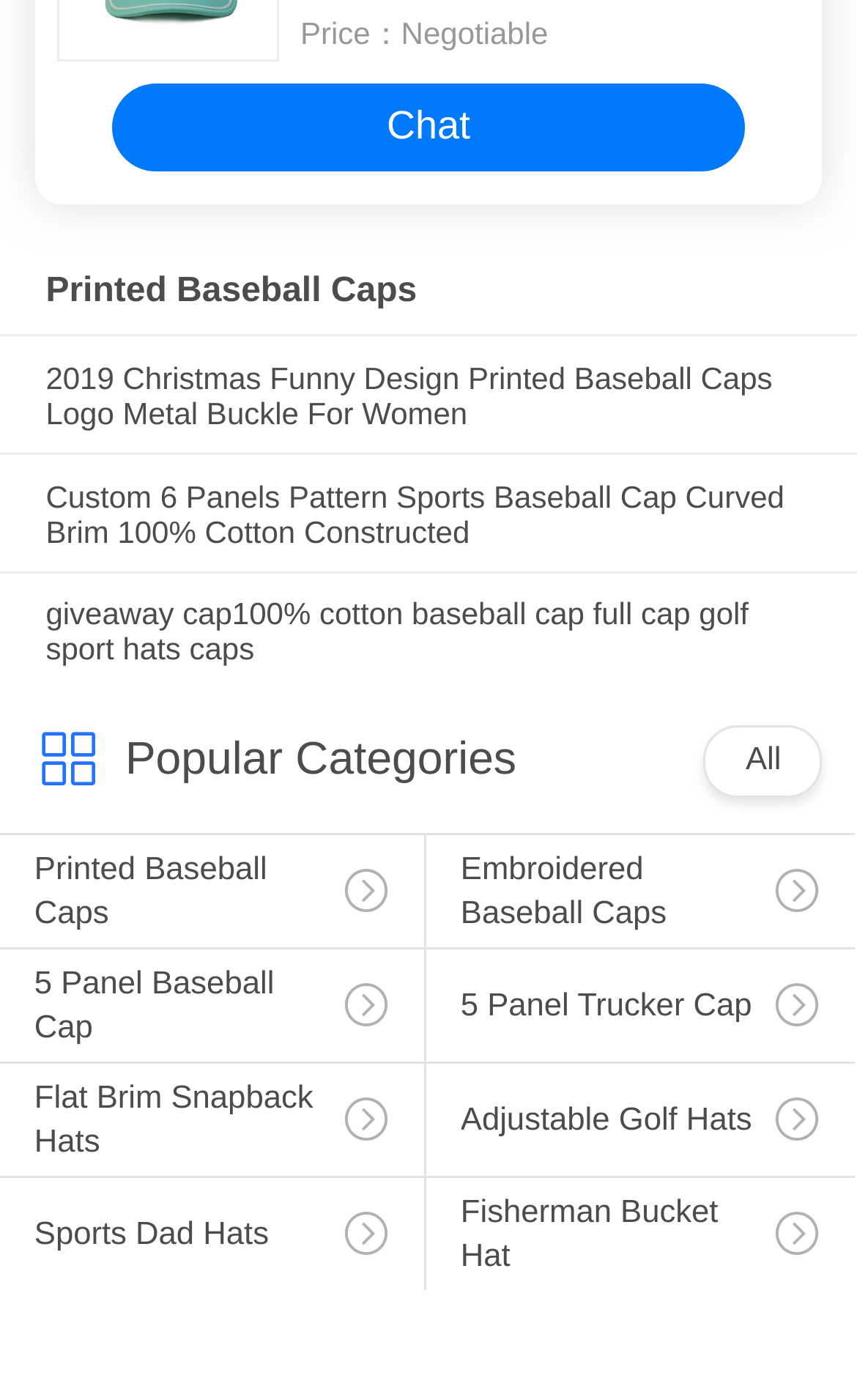Find the bounding box coordinates of the element I should click to carry out the following instruction: "explore editor's pick".

None